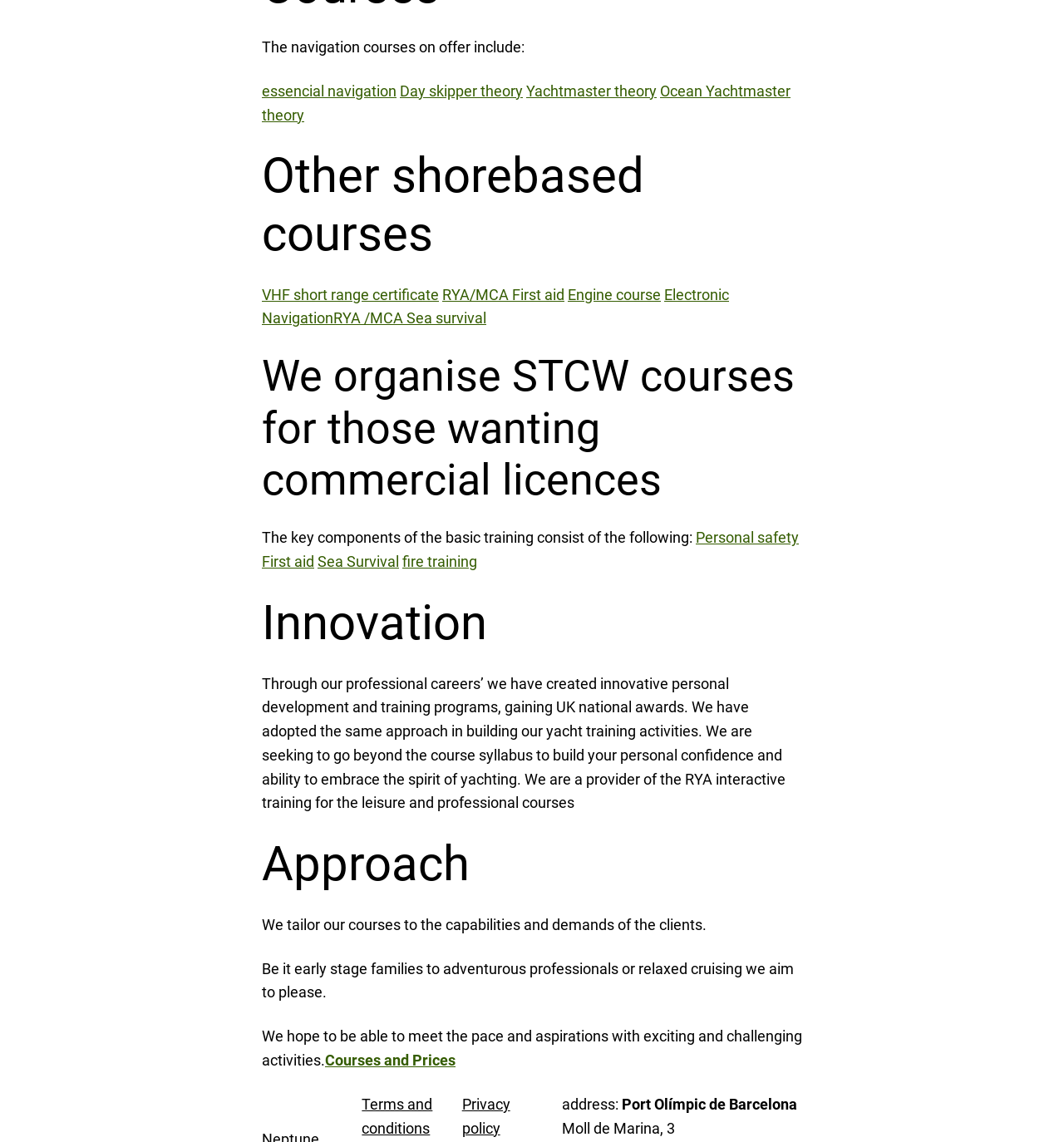Please find the bounding box coordinates of the element's region to be clicked to carry out this instruction: "Click on essencial navigation".

[0.246, 0.072, 0.373, 0.087]